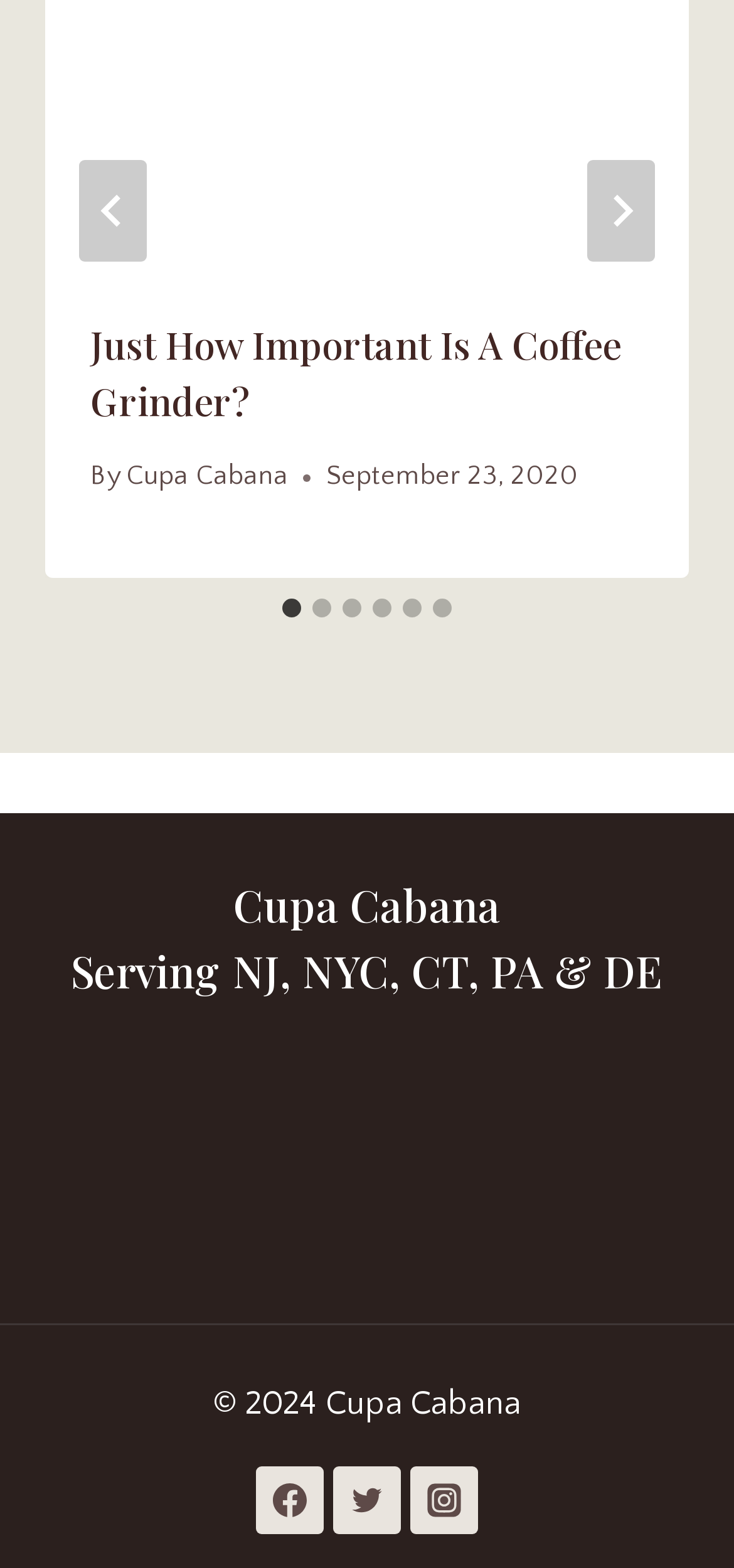Please provide a one-word or short phrase answer to the question:
How many slides are available in the article?

6